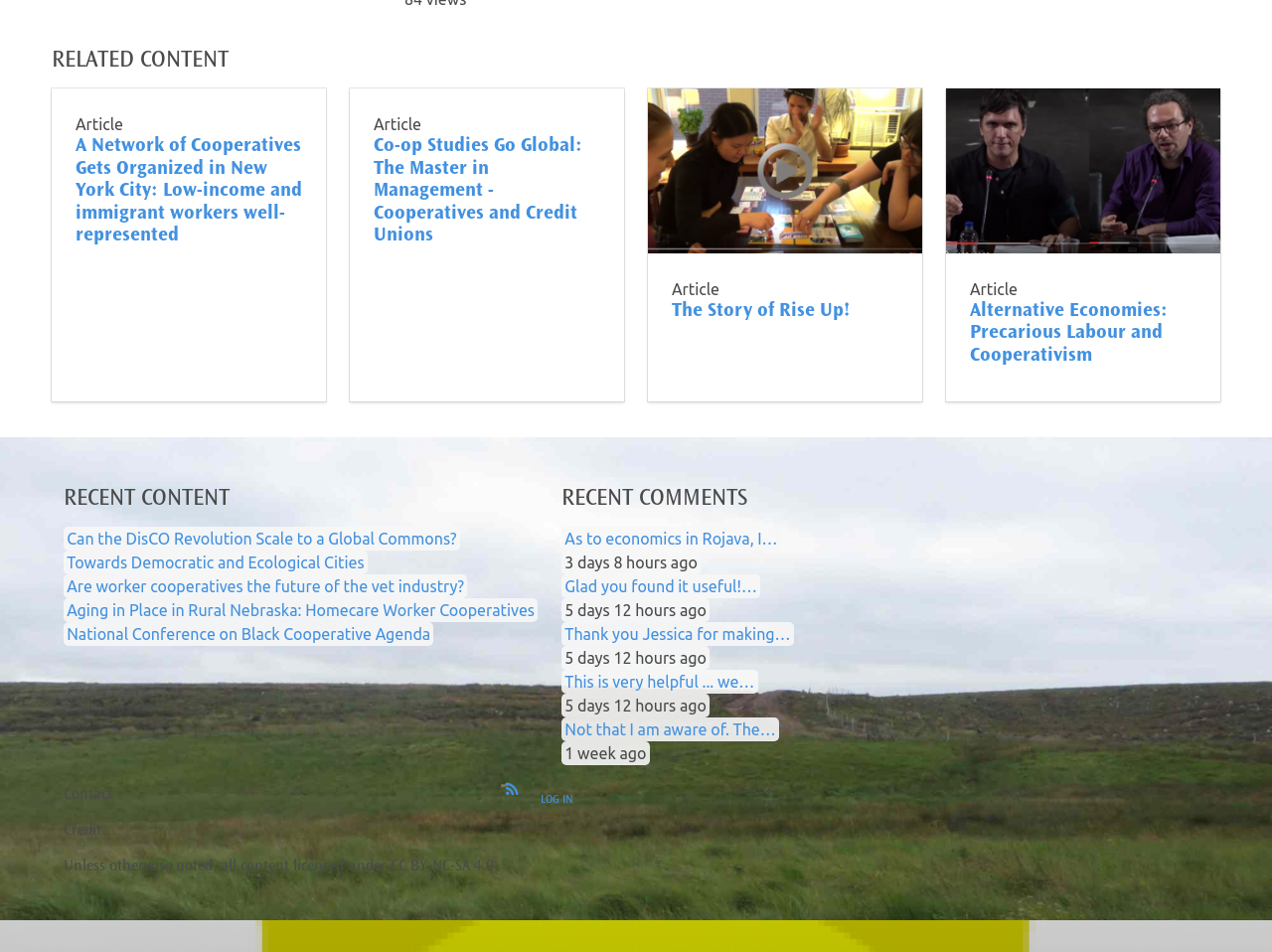Please find and report the bounding box coordinates of the element to click in order to perform the following action: "Log in". The coordinates should be expressed as four float numbers between 0 and 1, in the format [left, top, right, bottom].

[0.425, 0.834, 0.45, 0.846]